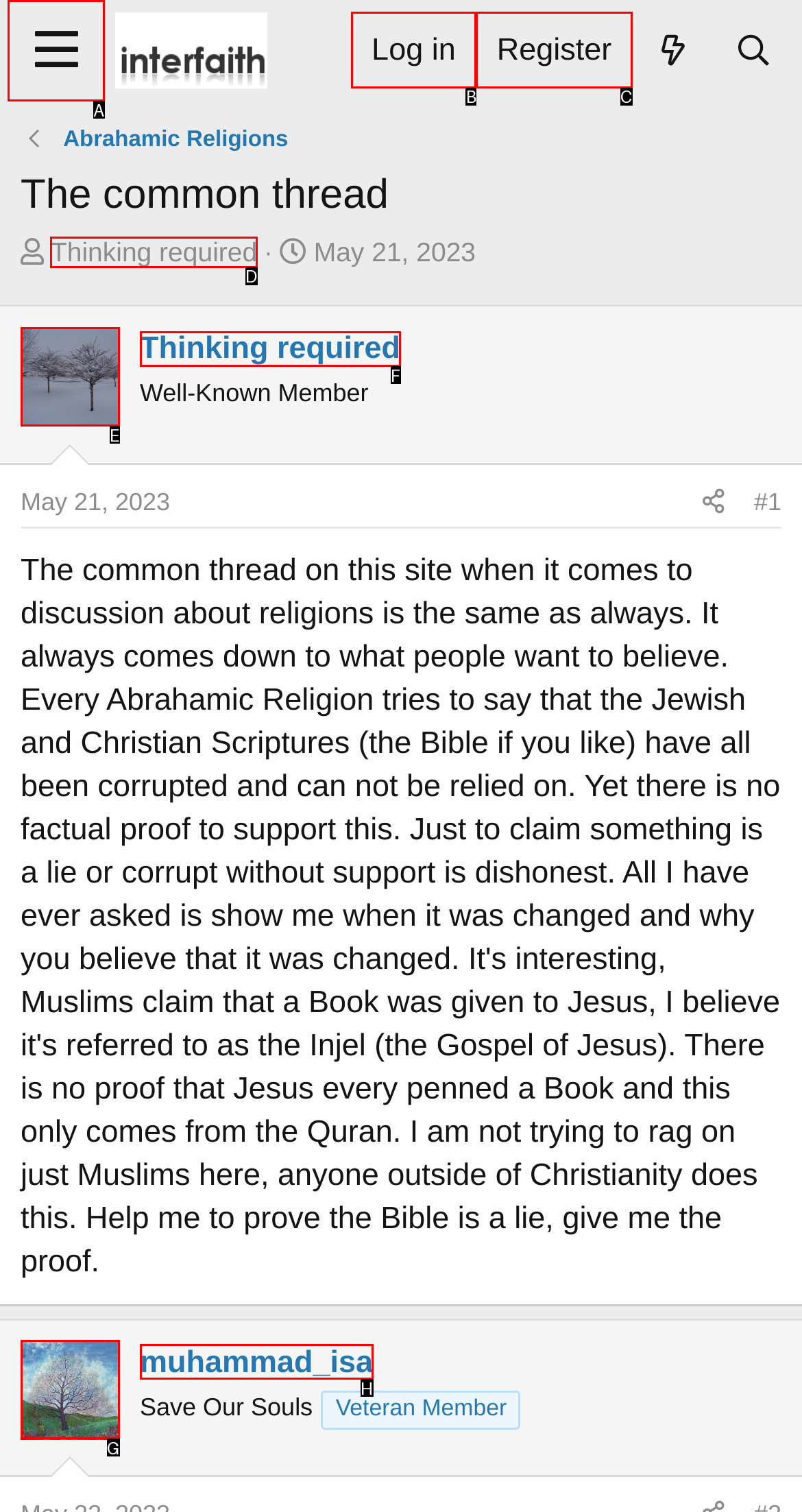What is the letter of the UI element you should click to Click the 'Menu' button? Provide the letter directly.

A